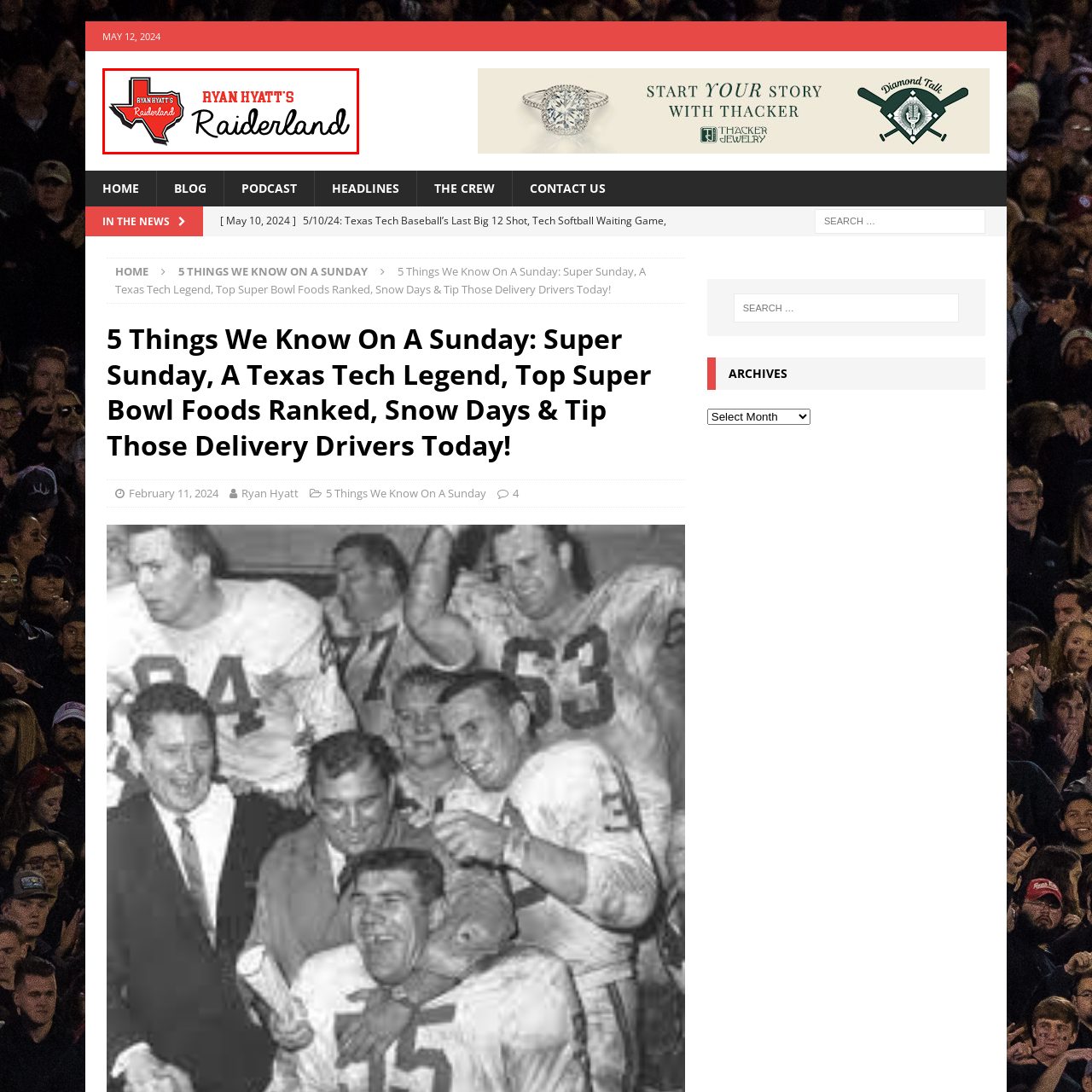Provide an elaborate description of the visual elements present in the image enclosed by the red boundary.

The image features the logo for "Ryan Hyatt's Raiderland," a platform likely dedicated to Texas Tech sports, culture, and lifestyle. The logo prominently displays the state of Texas in red, accompanied by the text "RYAN HYATT'S" in a bold typeface above the word "Raiderland," which is styled in a flowing cursive font. This design reflects a connection to Texas culture and a tribute to the spirit of the Texas Tech community. The logo serves as a visual representation of the brand's focus on engaging with sports and popular culture, echoing themes of pride and local identity.